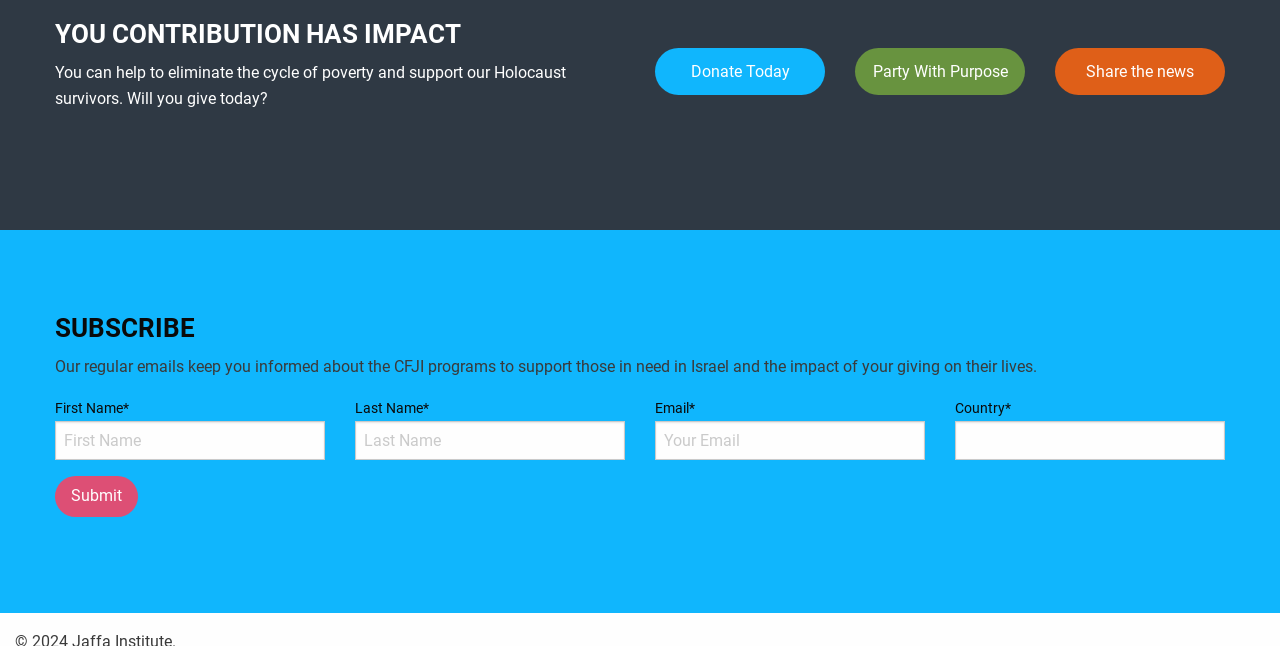Provide the bounding box coordinates of the HTML element this sentence describes: "value="Submit"". The bounding box coordinates consist of four float numbers between 0 and 1, i.e., [left, top, right, bottom].

[0.043, 0.737, 0.108, 0.8]